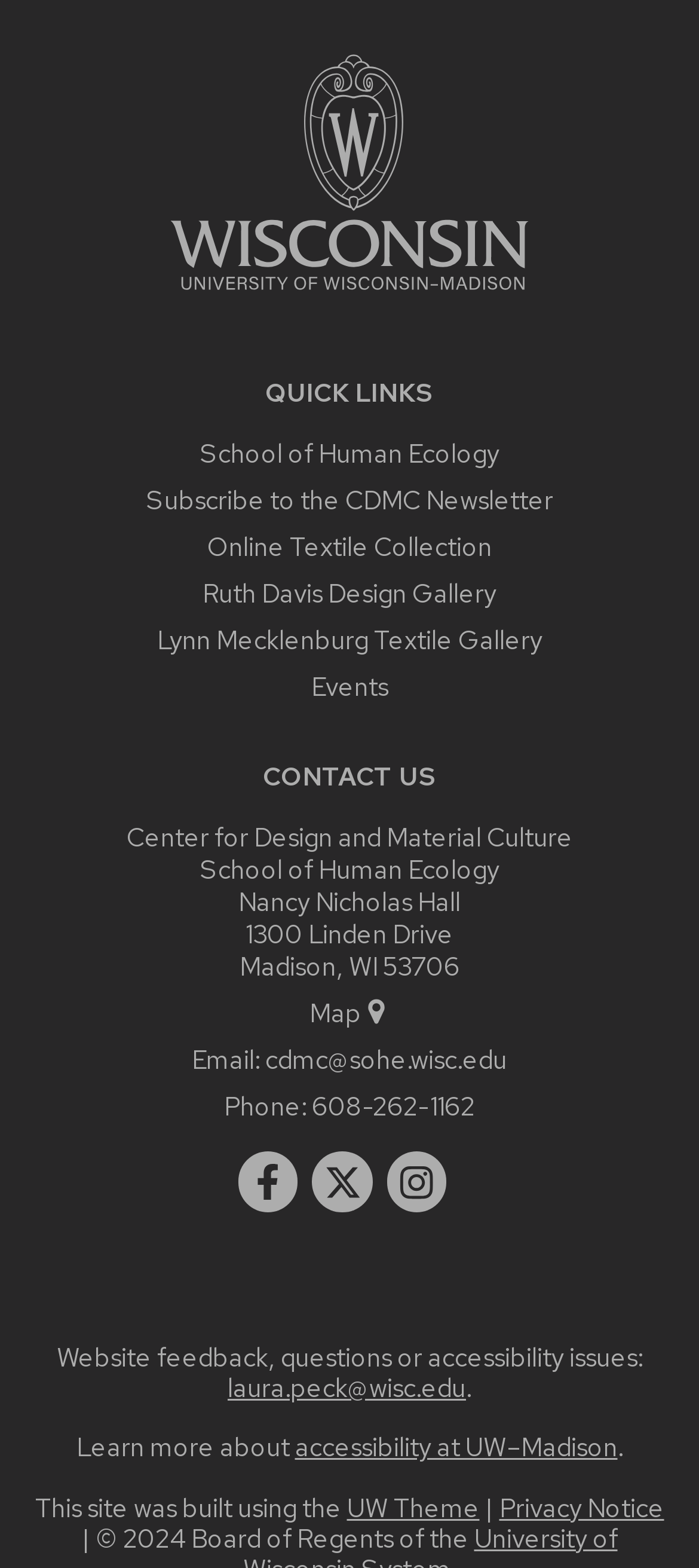What social media platforms are linked on the webpage? Examine the screenshot and reply using just one word or a brief phrase.

Facebook, Twitter, Instagram